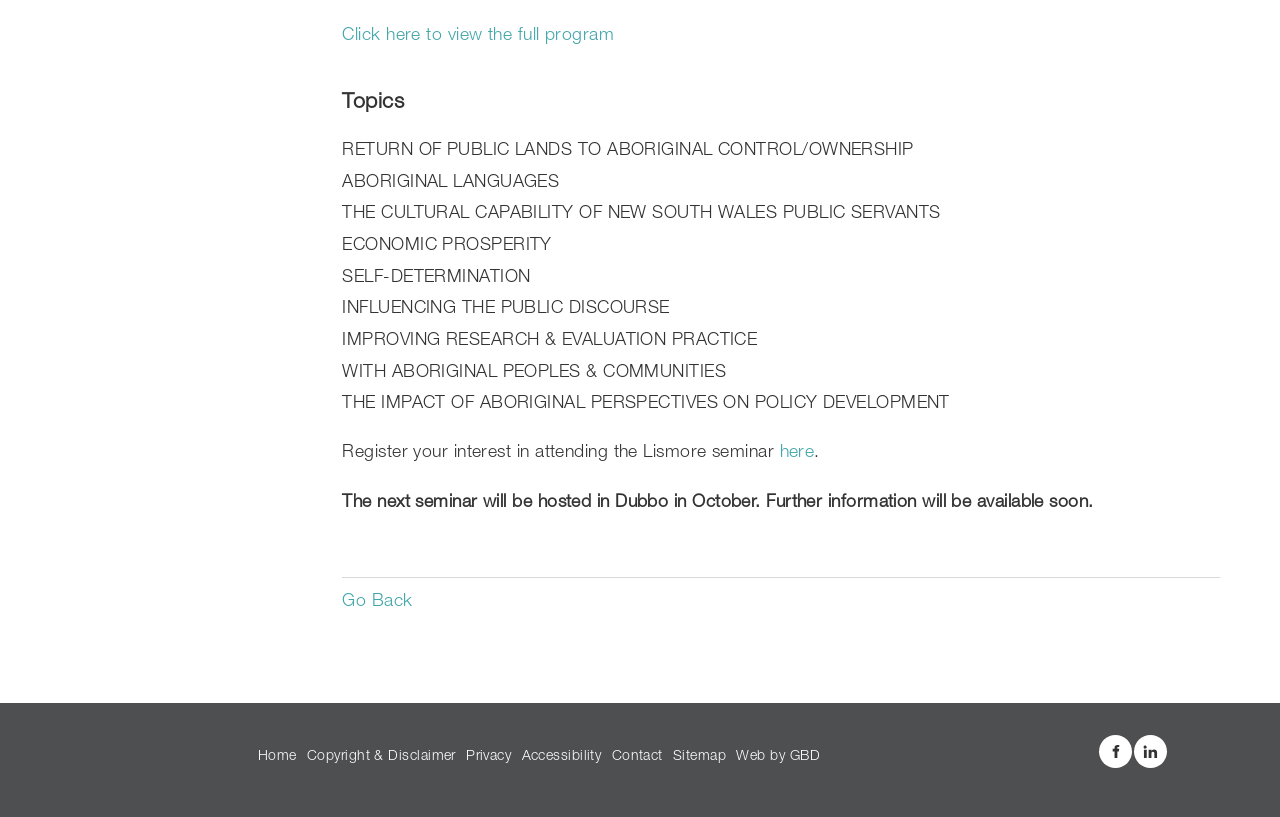Identify the bounding box coordinates of the specific part of the webpage to click to complete this instruction: "Register interest in attending the Lismore seminar".

[0.267, 0.544, 0.609, 0.566]